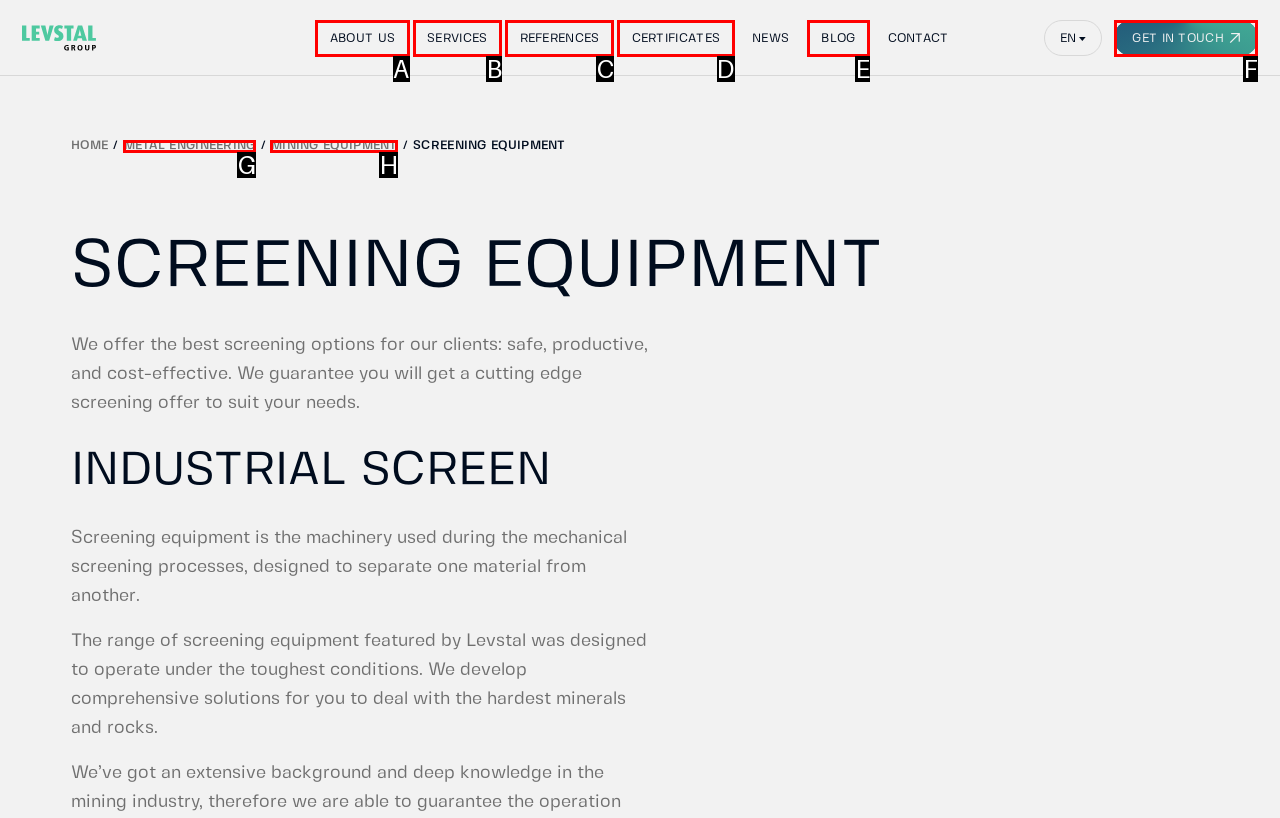Tell me which one HTML element best matches the description: Get in touch Answer with the option's letter from the given choices directly.

F